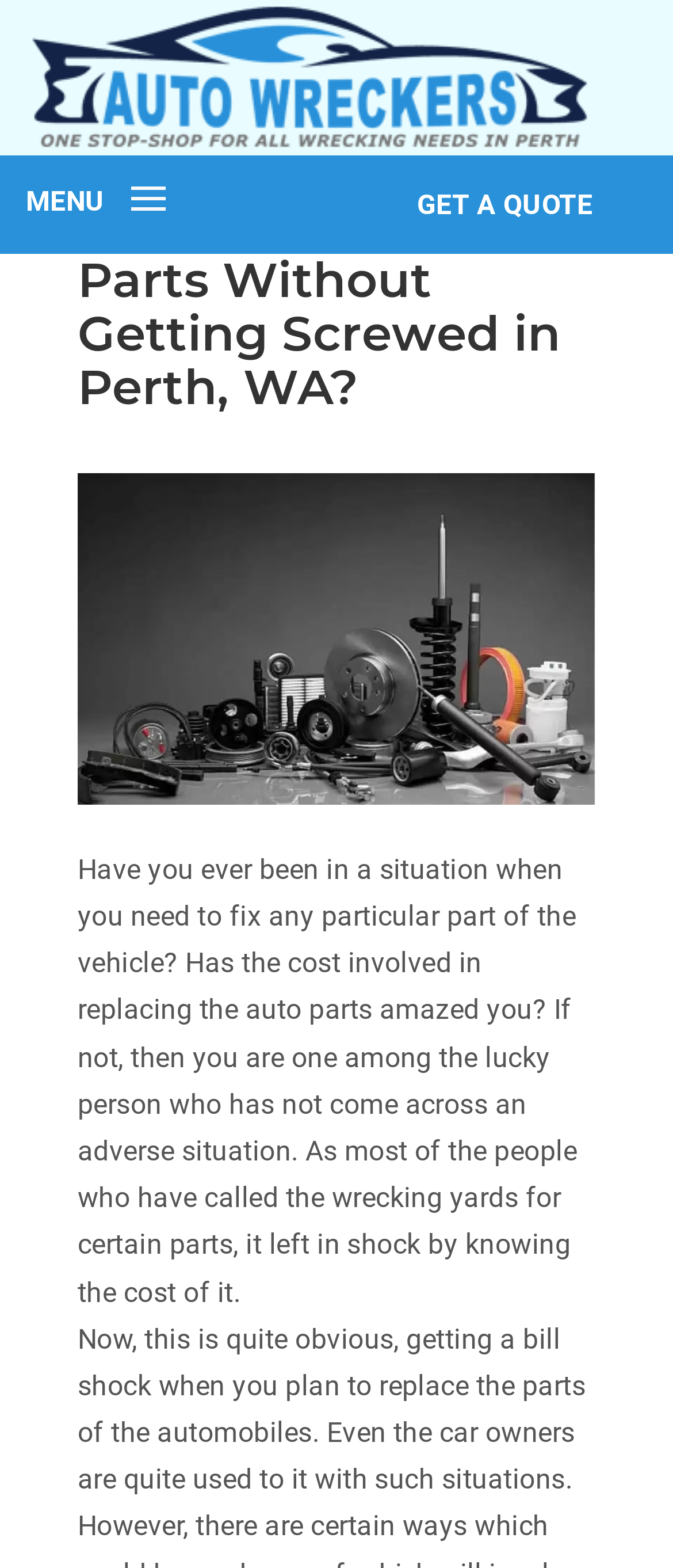Give a comprehensive overview of the webpage, including key elements.

The webpage is about buying auto parts in Perth, WA, and provides a guide to smart shopping while avoiding scams and ensuring quality. 

At the top left corner, there is a logo image and a 'MENU' text, accompanied by a 'Toggle navigation' button. On the top right corner, there is a 'GET A QUOTE' link. 

Below the logo, there is a section with a date 'August 9, 2019', and a byline 'autowreckersperth.com.au'. This section also contains links to 'Buy And Sale' and 'Wrecking Guide'. 

The main content of the webpage is headed by a title 'How to Buy Auto Parts Without Getting Screwed in Perth, WA?' which spans almost the entire width of the page. Below the title, there is an image related to finding used auto parts. 

The main article starts with a question about the reader's experience with fixing vehicle parts and the cost involved. The text continues to discuss the shock of knowing the cost of auto parts, indicating that the article will provide guidance on navigating this process.